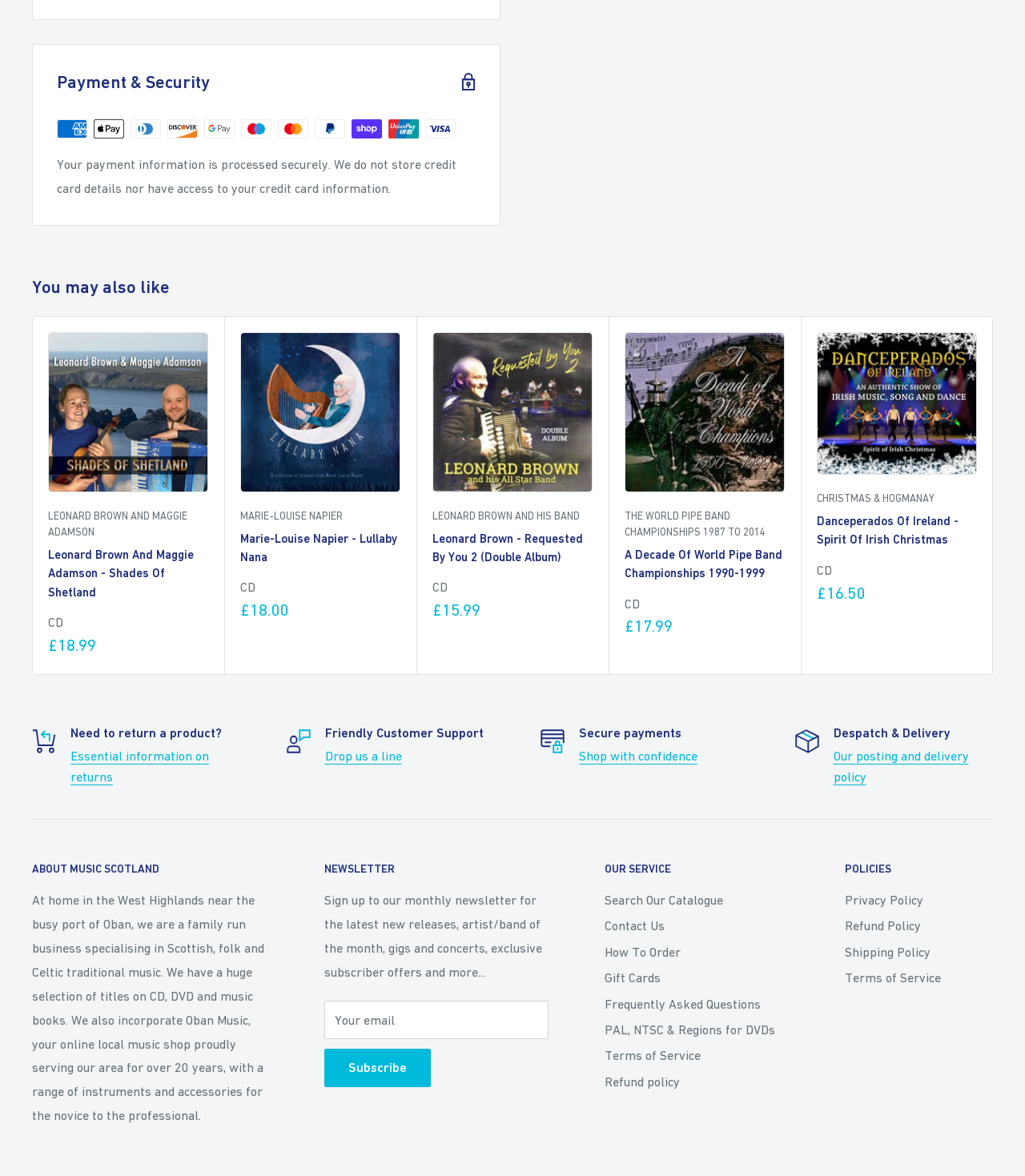Please find the bounding box coordinates of the element that needs to be clicked to perform the following instruction: "Contact customer support". The bounding box coordinates should be four float numbers between 0 and 1, represented as [left, top, right, bottom].

[0.317, 0.637, 0.392, 0.649]